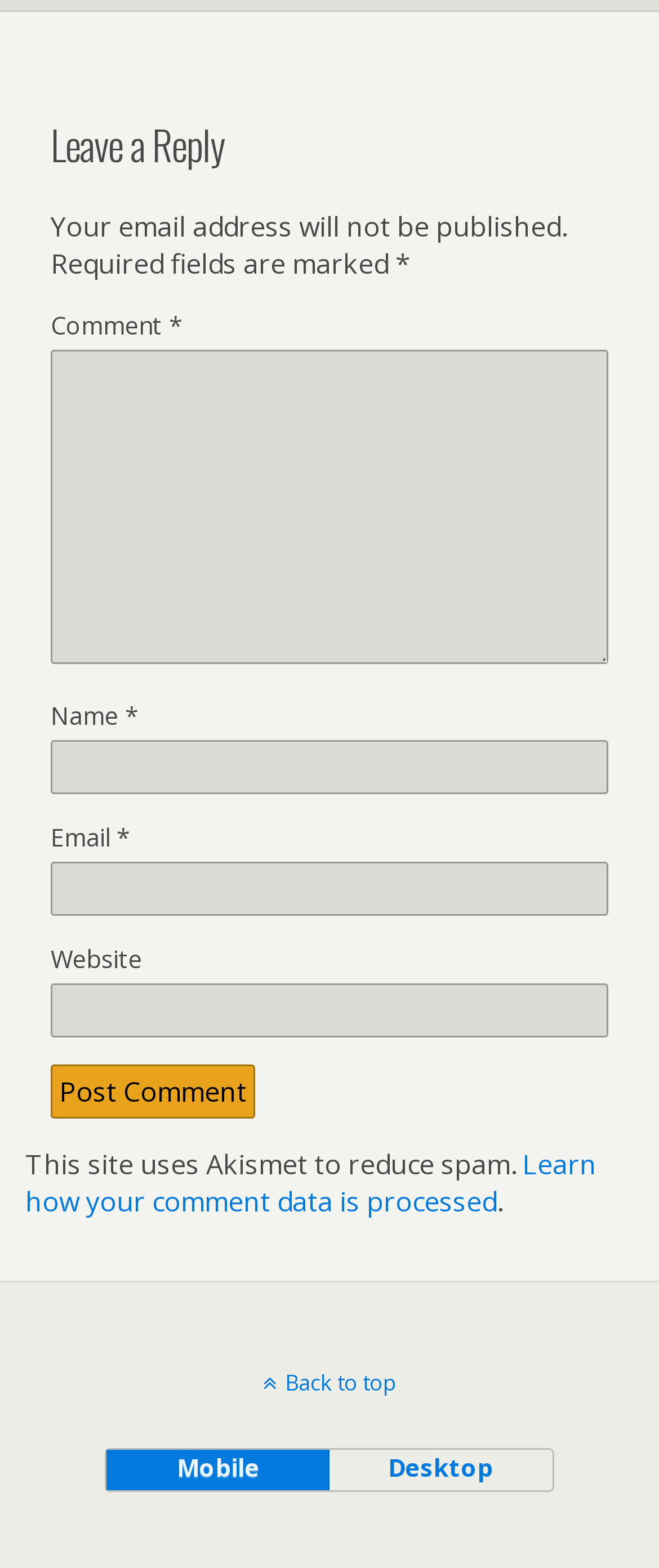Could you indicate the bounding box coordinates of the region to click in order to complete this instruction: "Provide your email address".

[0.077, 0.549, 0.923, 0.584]